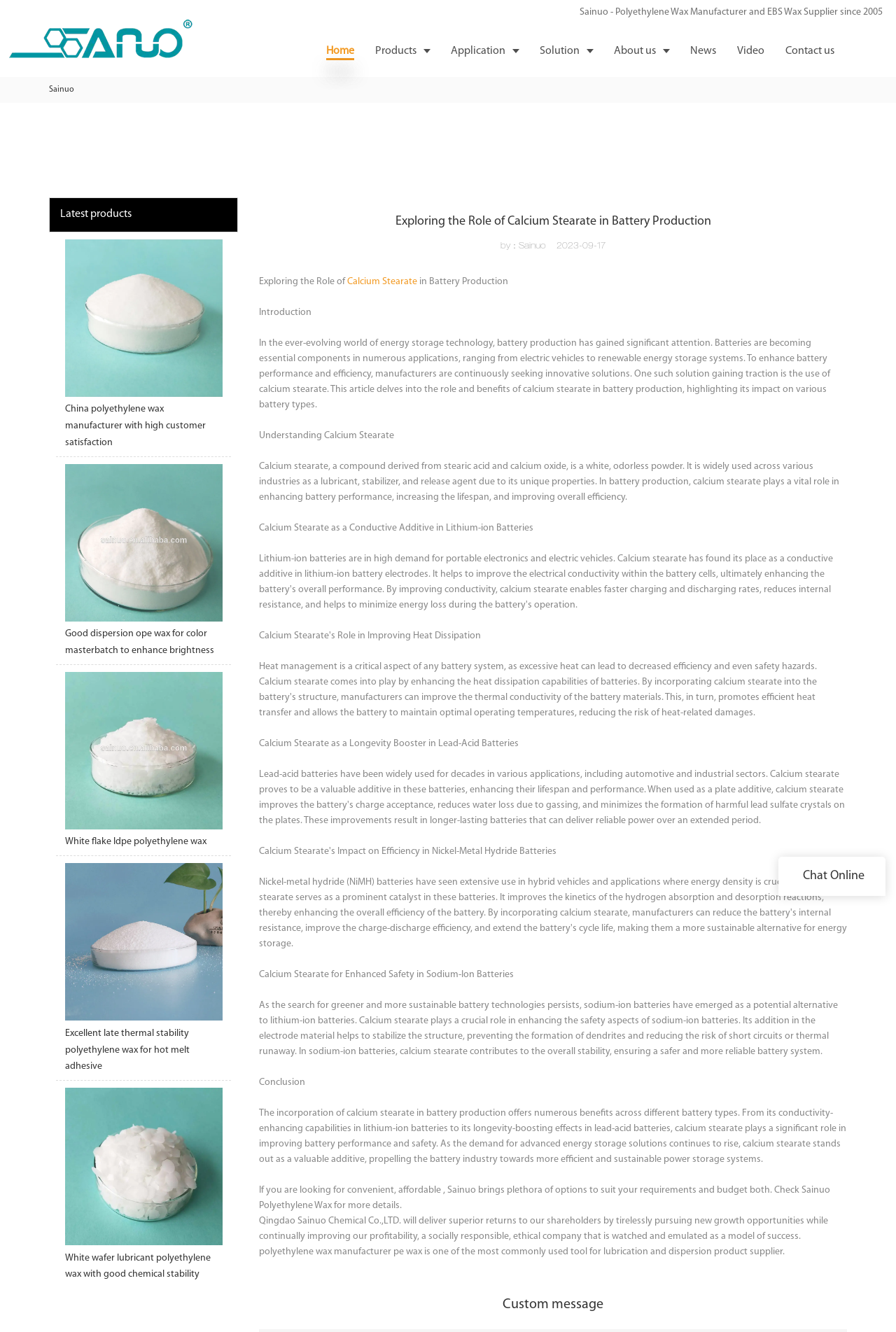Construct a comprehensive caption that outlines the webpage's structure and content.

This webpage is about exploring the role of calcium stearate in battery production. At the top, there is a logo of Sainuo Polyethylene Wax, accompanied by a link to the homepage. Below the logo, there is a navigation menu with links to various sections, including Home, Products, Application, Solution, About us, News, Video, and Contact us.

On the left side, there is a section showcasing the latest products, with four links to different types of polyethylene wax products, each accompanied by an image. Below this section, there is a main content area with a heading that matches the meta description. The article is divided into several sections, including an introduction, understanding calcium stearate, its role in lithium-ion batteries, lead-acid batteries, and sodium-ion batteries, and a conclusion.

The introduction discusses the importance of battery production and the role of calcium stearate in enhancing battery performance and efficiency. The subsequent sections delve into the properties and benefits of calcium stearate in different types of batteries. The article also includes a conclusion summarizing the benefits of calcium stearate in battery production.

At the bottom of the page, there are several paragraphs of text, including a message about Sainuo's products and services, a company mission statement, and a description of polyethylene wax. There is also a custom message and a "Chat Online" button.